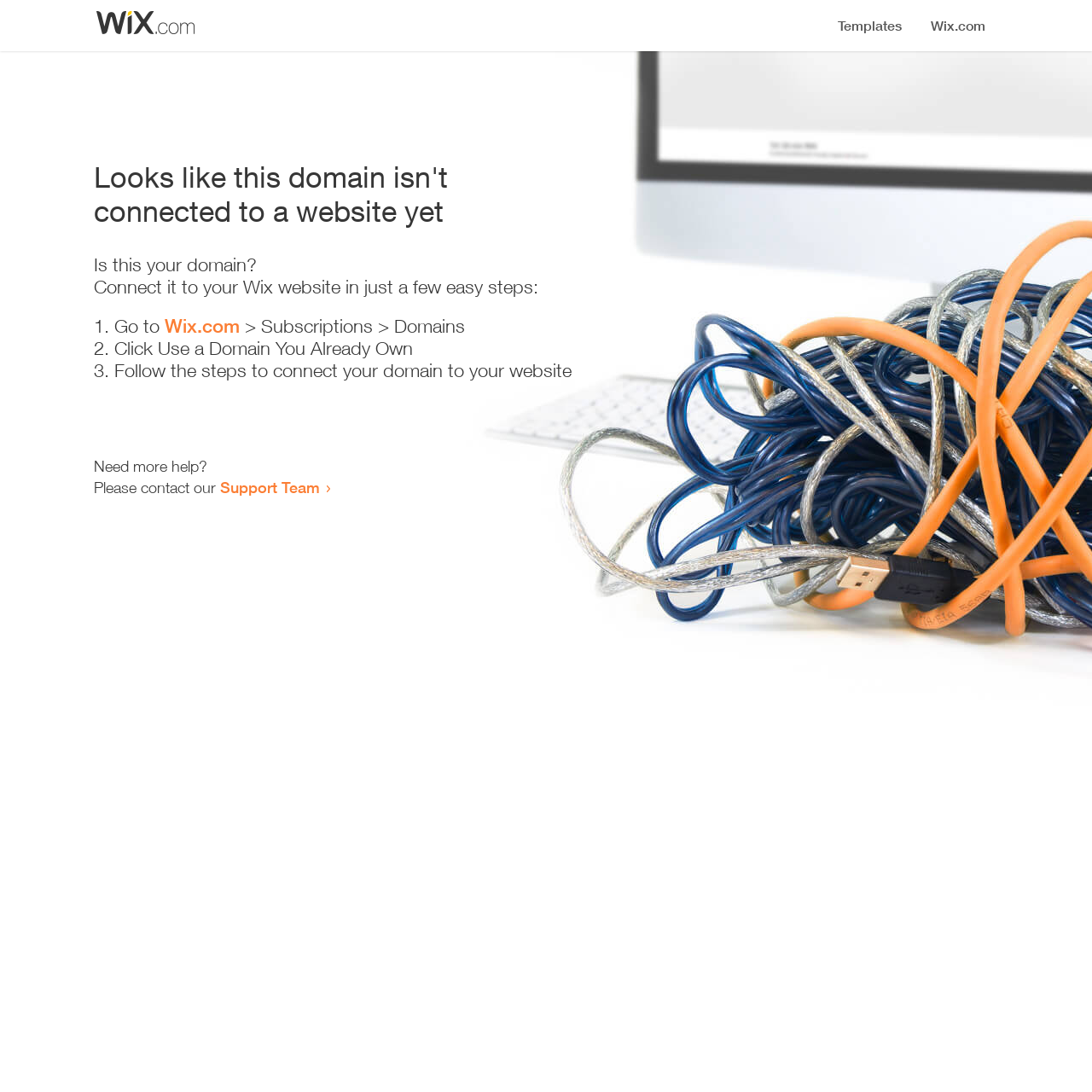Can you look at the image and give a comprehensive answer to the question:
What is the first step to connect the domain?

According to the list of steps provided on the webpage, the first step to connect the domain is to 'Go to Wix.com > Subscriptions > Domains', which implies that the user needs to visit the Wix.com website to start the process.